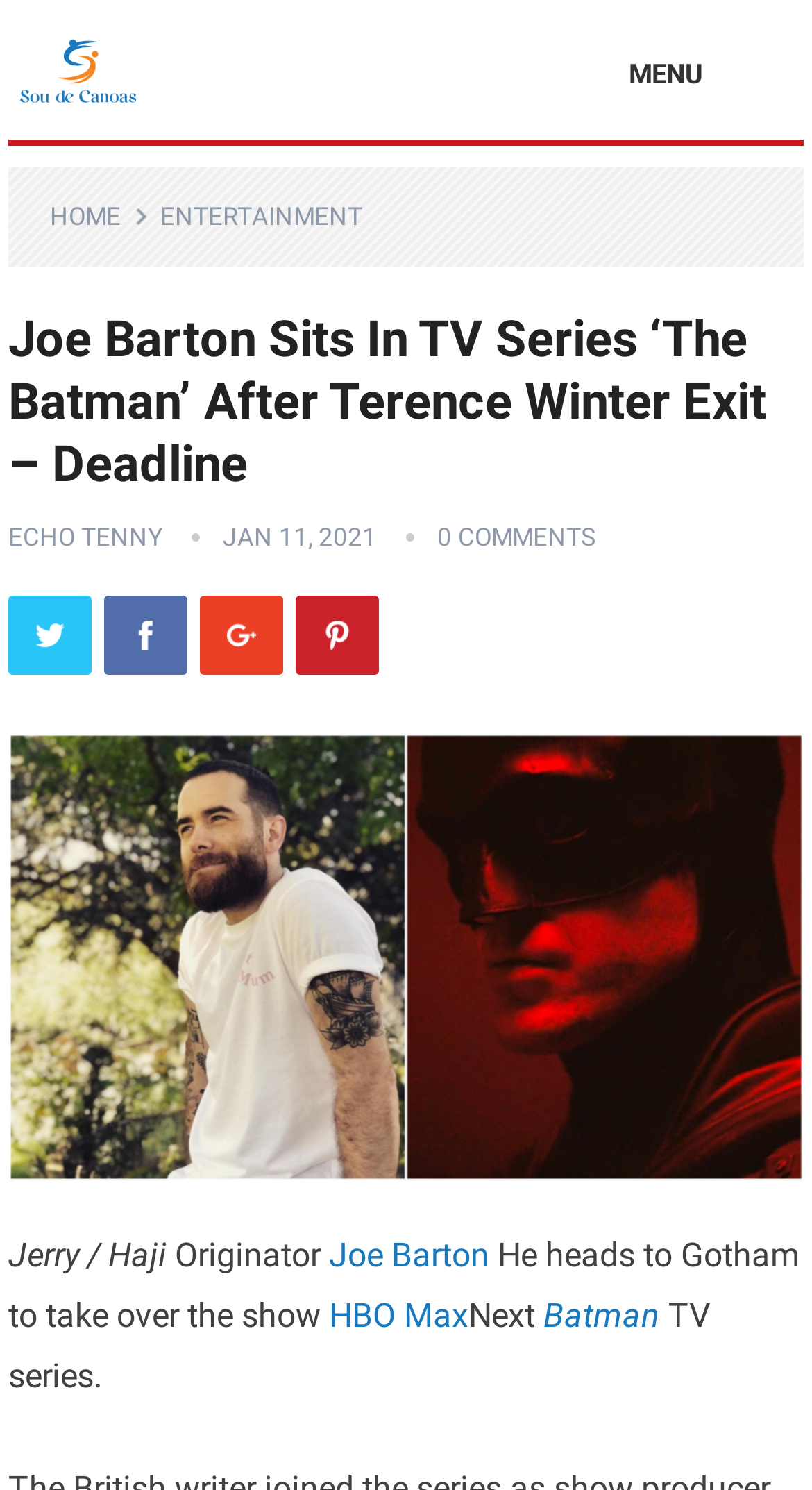Show the bounding box coordinates for the element that needs to be clicked to execute the following instruction: "Click on the HBO Max link". Provide the coordinates in the form of four float numbers between 0 and 1, i.e., [left, top, right, bottom].

[0.405, 0.87, 0.577, 0.896]